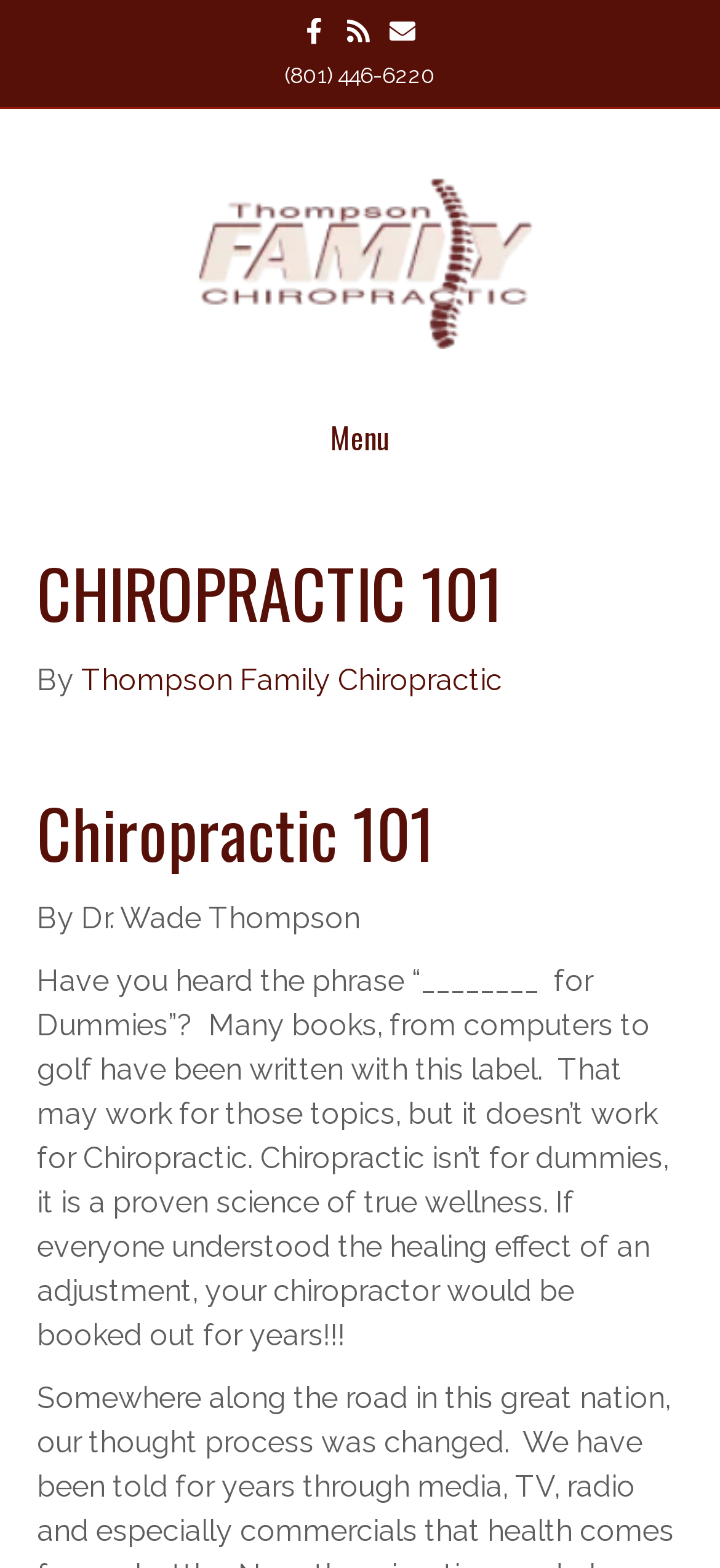Identify the bounding box coordinates of the part that should be clicked to carry out this instruction: "Read more about Chiropractic 101".

[0.051, 0.501, 0.949, 0.56]